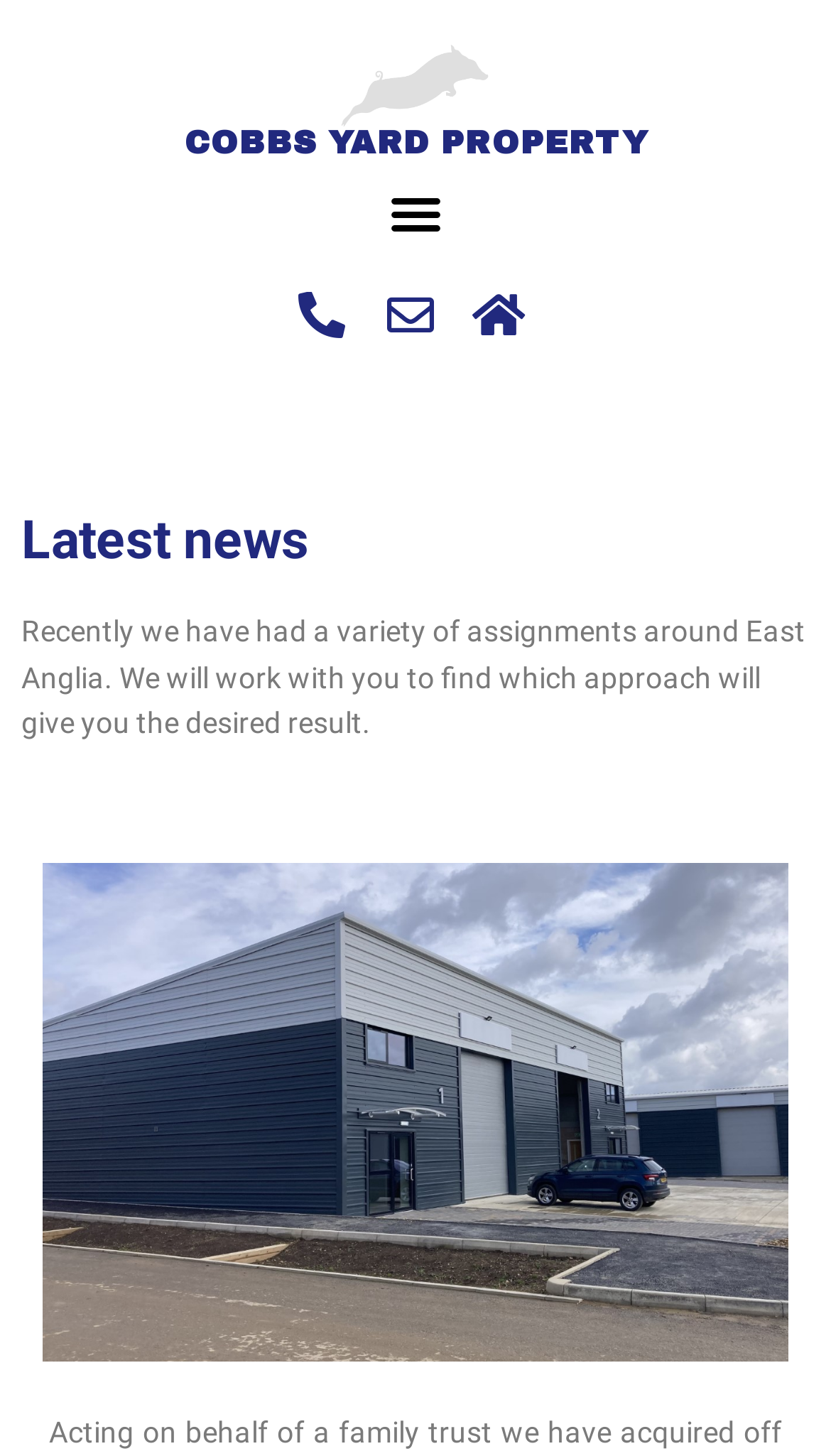Locate the UI element described by Menu in the provided webpage screenshot. Return the bounding box coordinates in the format (top-left x, top-left y, bottom-right x, bottom-right y), ensuring all values are between 0 and 1.

[0.452, 0.12, 0.548, 0.175]